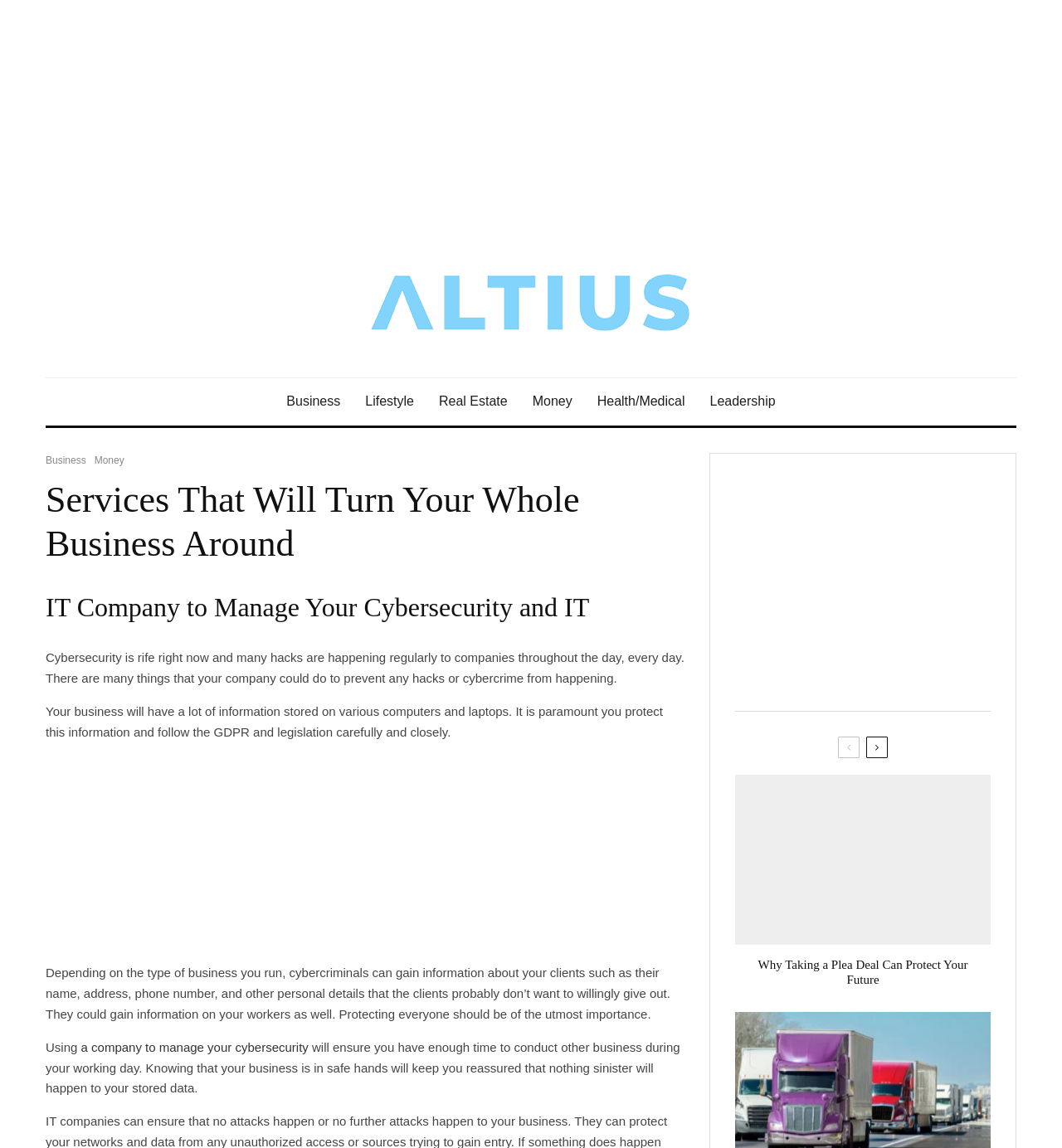Please specify the bounding box coordinates for the clickable region that will help you carry out the instruction: "Click on IT Company to Manage Your Cybersecurity and IT".

[0.043, 0.515, 0.645, 0.543]